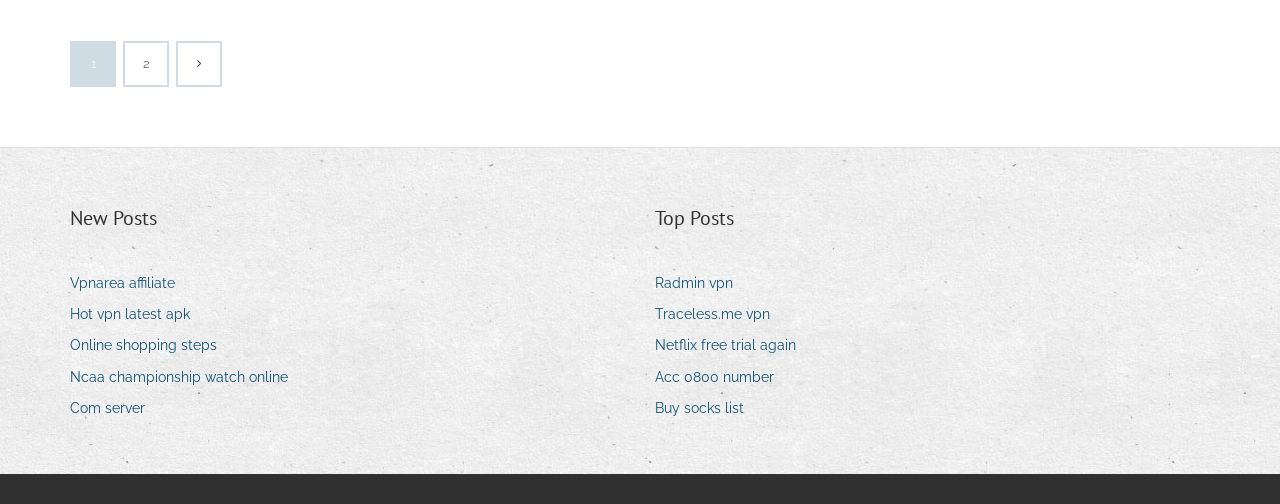Given the element description Radmin vpn, specify the bounding box coordinates of the corresponding UI element in the format (top-left x, top-left y, bottom-right x, bottom-right y). All values must be between 0 and 1.

[0.512, 0.536, 0.584, 0.59]